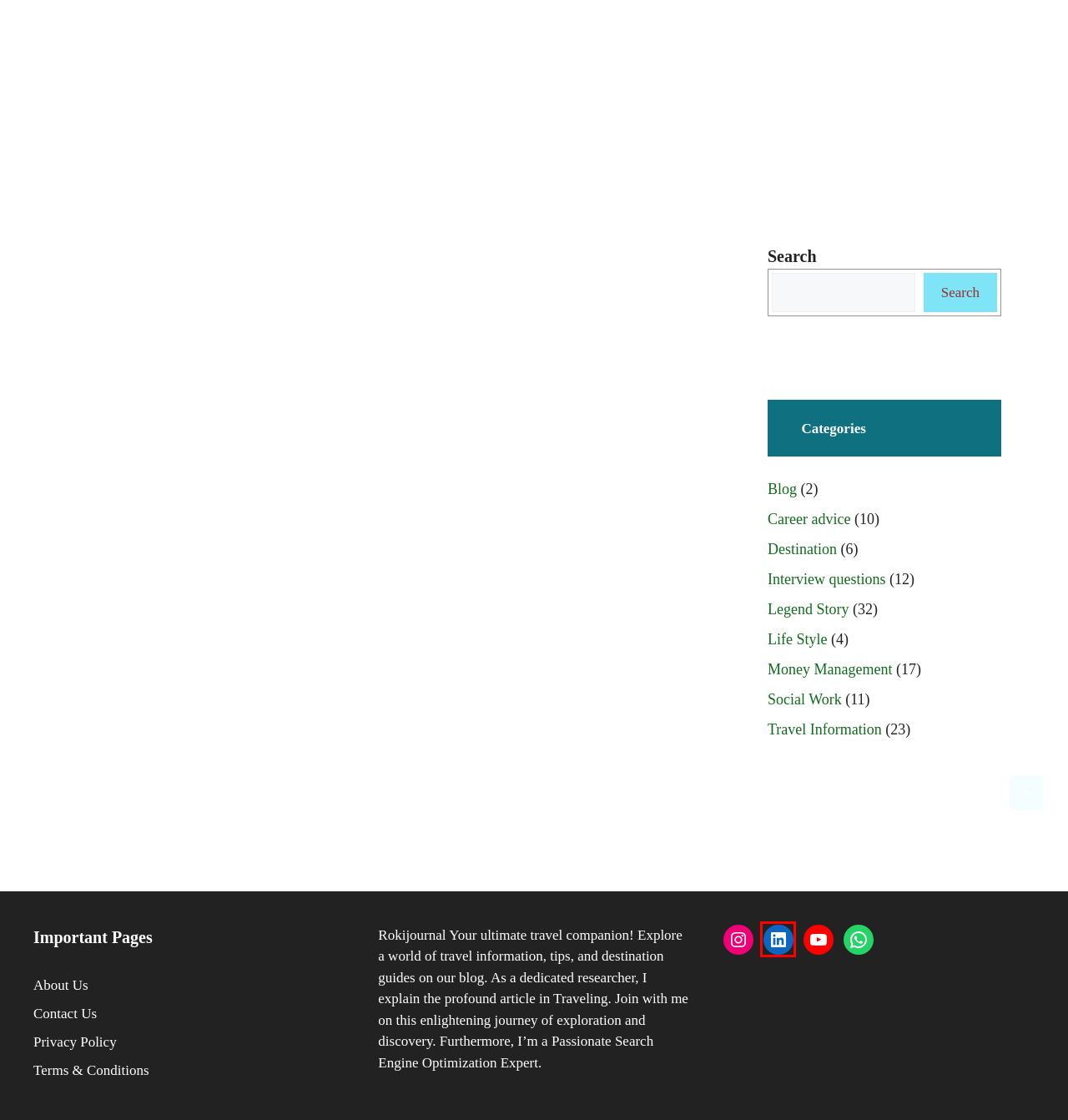You are provided with a screenshot of a webpage where a red rectangle bounding box surrounds an element. Choose the description that best matches the new webpage after clicking the element in the red bounding box. Here are the choices:
A. Terms & Conditions – Rokijournal
B. Legend Story – Rokijournal
C. Life Style – Rokijournal
D. About Us – Rokijournal
E. 领英企业服务
F. Social Work – Rokijournal
G. Blog – Rokijournal
H. Interview questions – Rokijournal

E